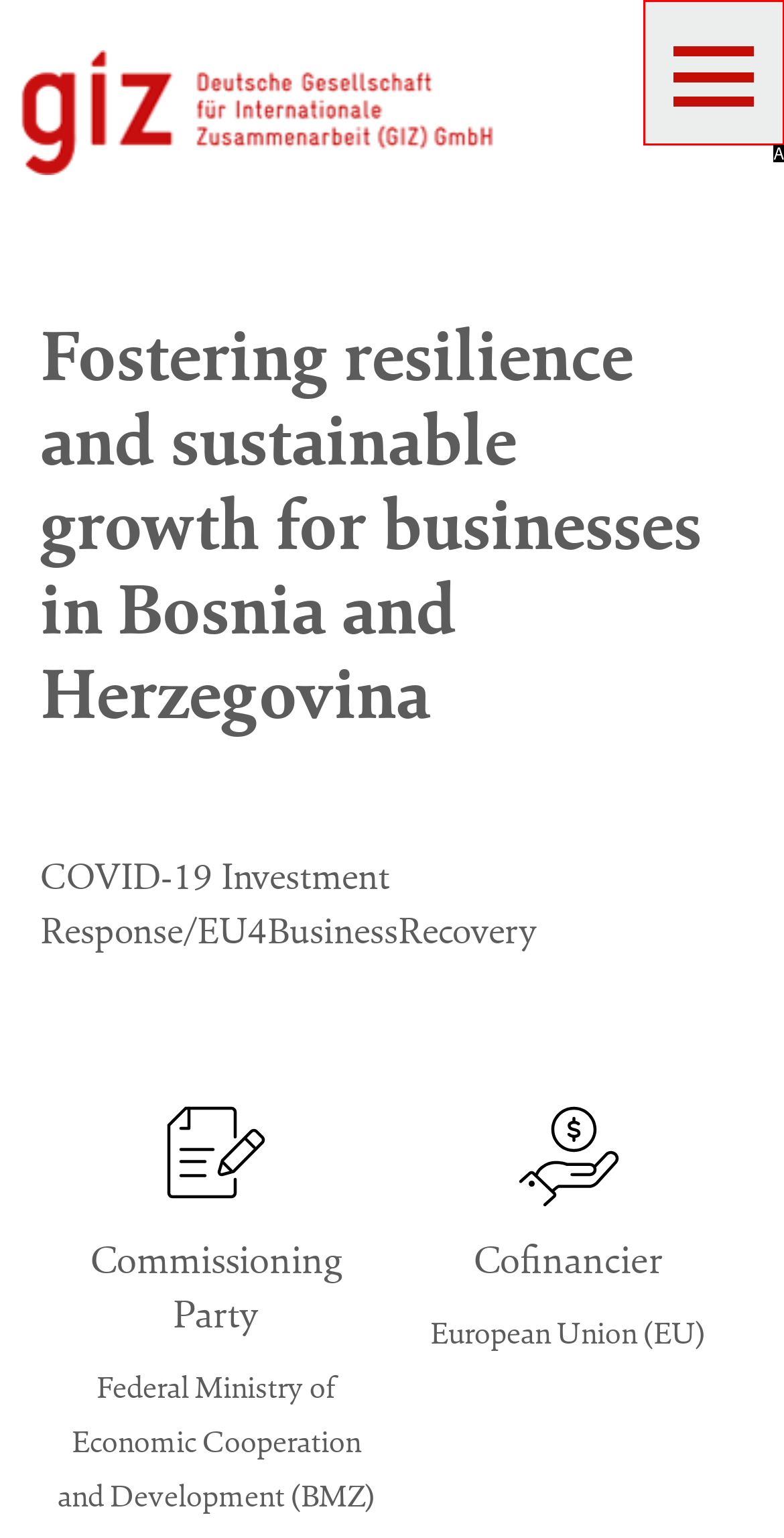Match the description to the correct option: aria-label="Main Menu"
Provide the letter of the matching option directly.

A